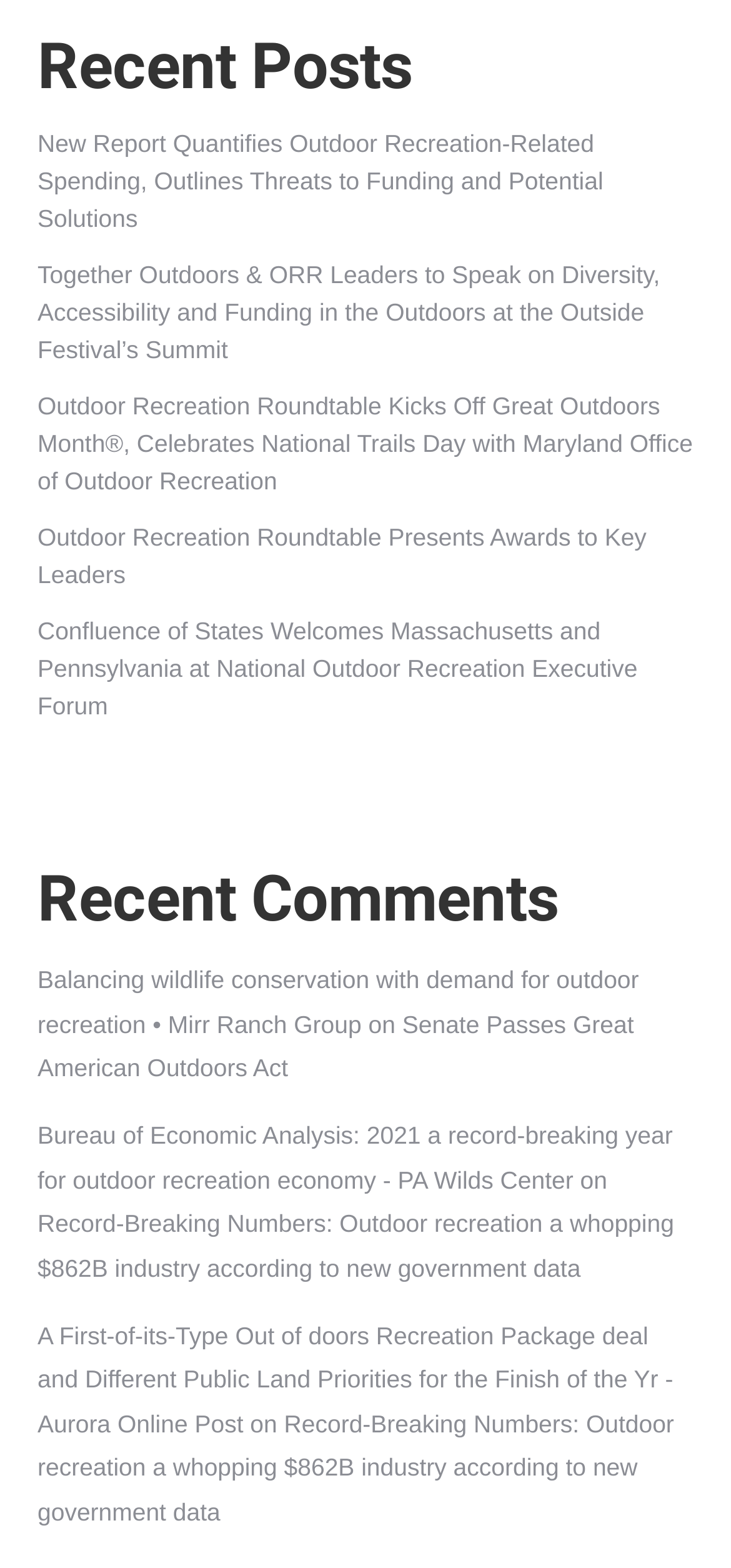Find the bounding box coordinates of the element I should click to carry out the following instruction: "Check the link about balancing wildlife conservation".

[0.051, 0.616, 0.874, 0.662]